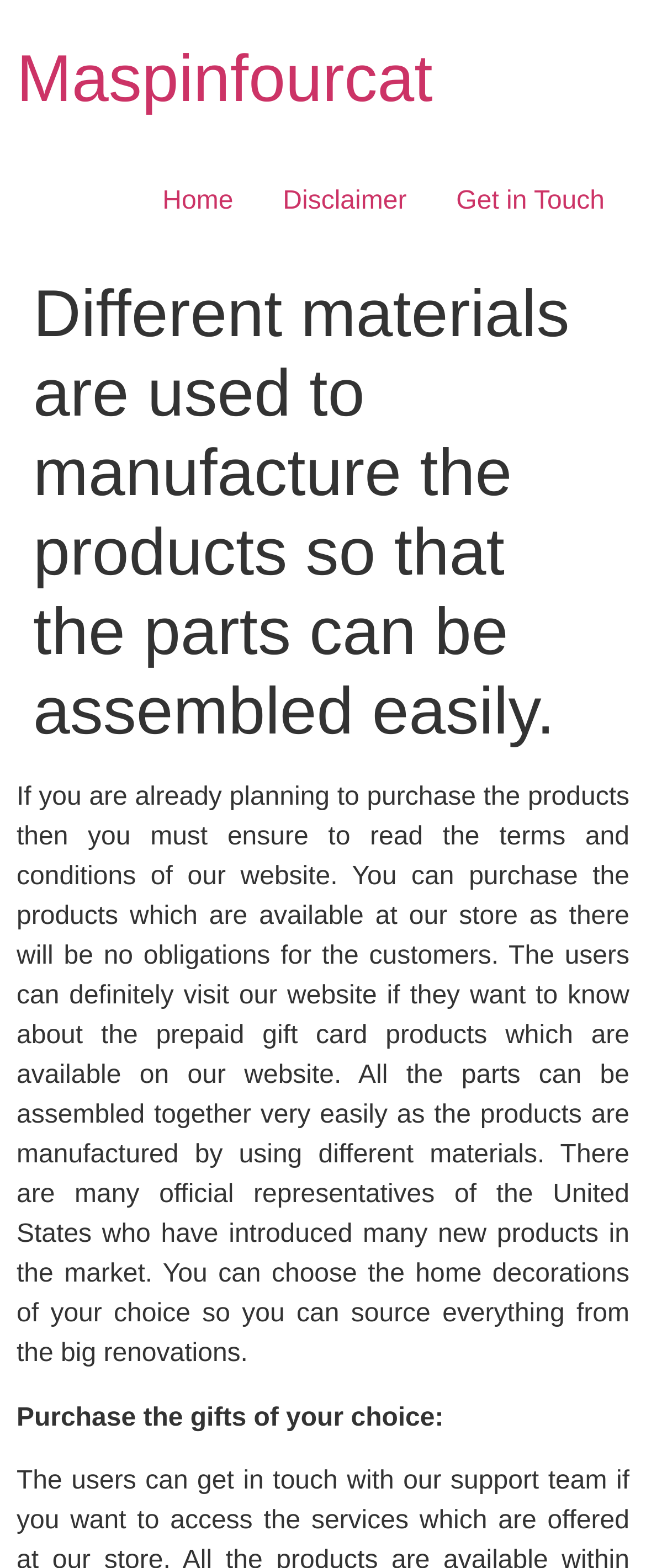What type of products are available on the website?
Provide a detailed answer to the question using information from the image.

The webpage mentions that users can visit the website to know about the prepaid gift card products available on the website. This implies that the website offers gift card products.